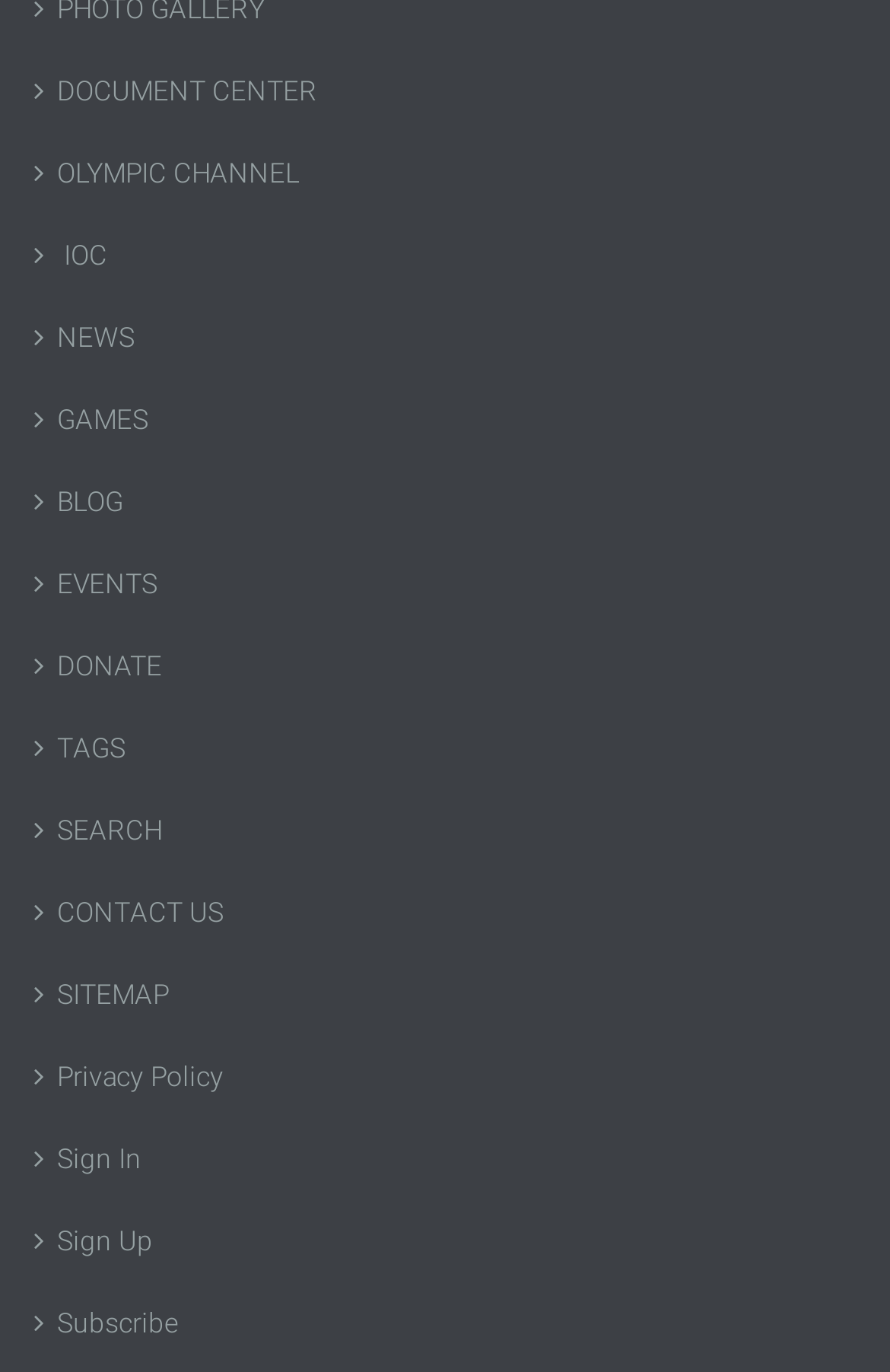Determine the bounding box coordinates of the region I should click to achieve the following instruction: "Go to Document Center". Ensure the bounding box coordinates are four float numbers between 0 and 1, i.e., [left, top, right, bottom].

[0.038, 0.037, 0.962, 0.097]